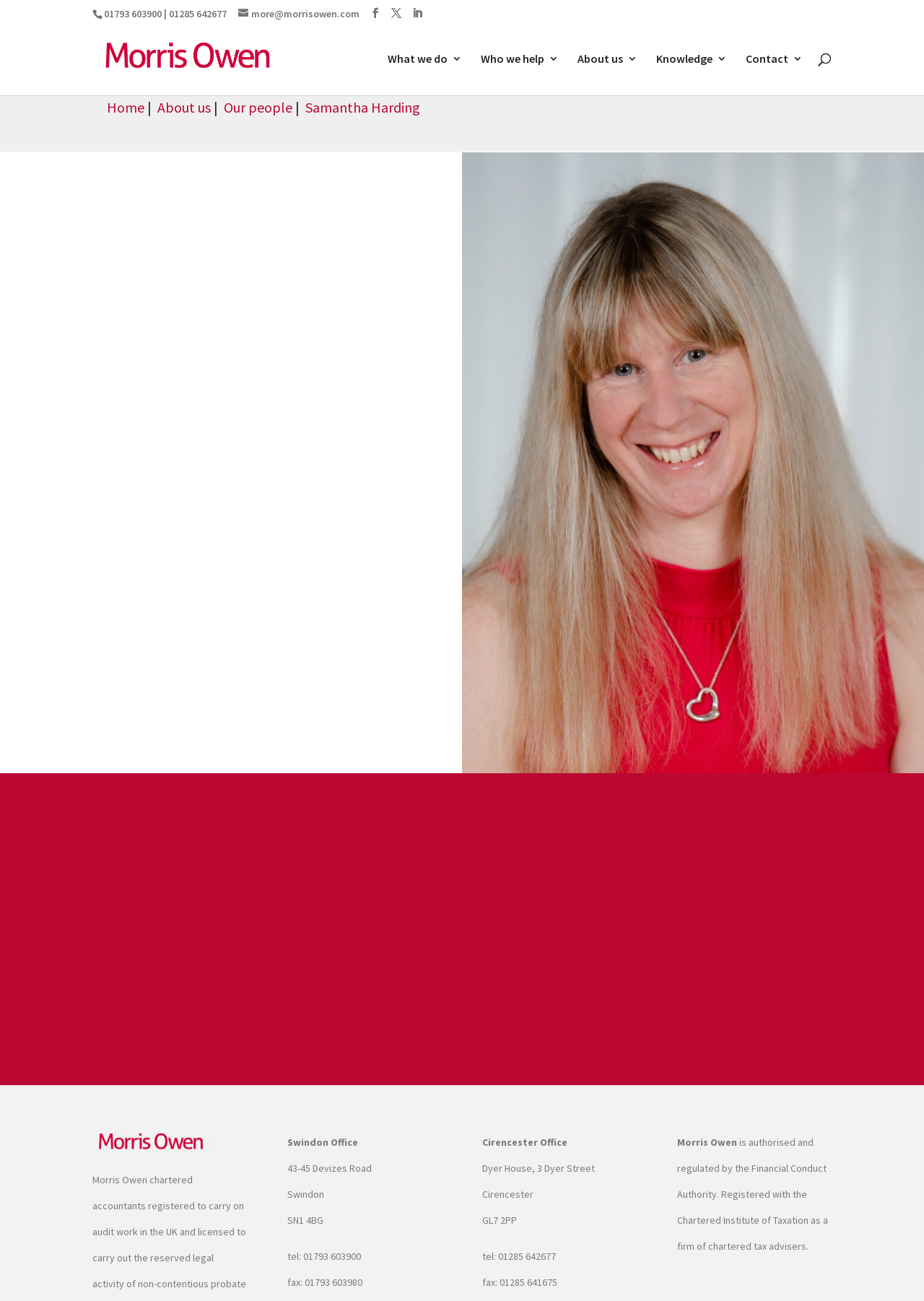Determine the bounding box coordinates of the region that needs to be clicked to achieve the task: "Email Samantha Harding".

[0.075, 0.446, 0.113, 0.459]